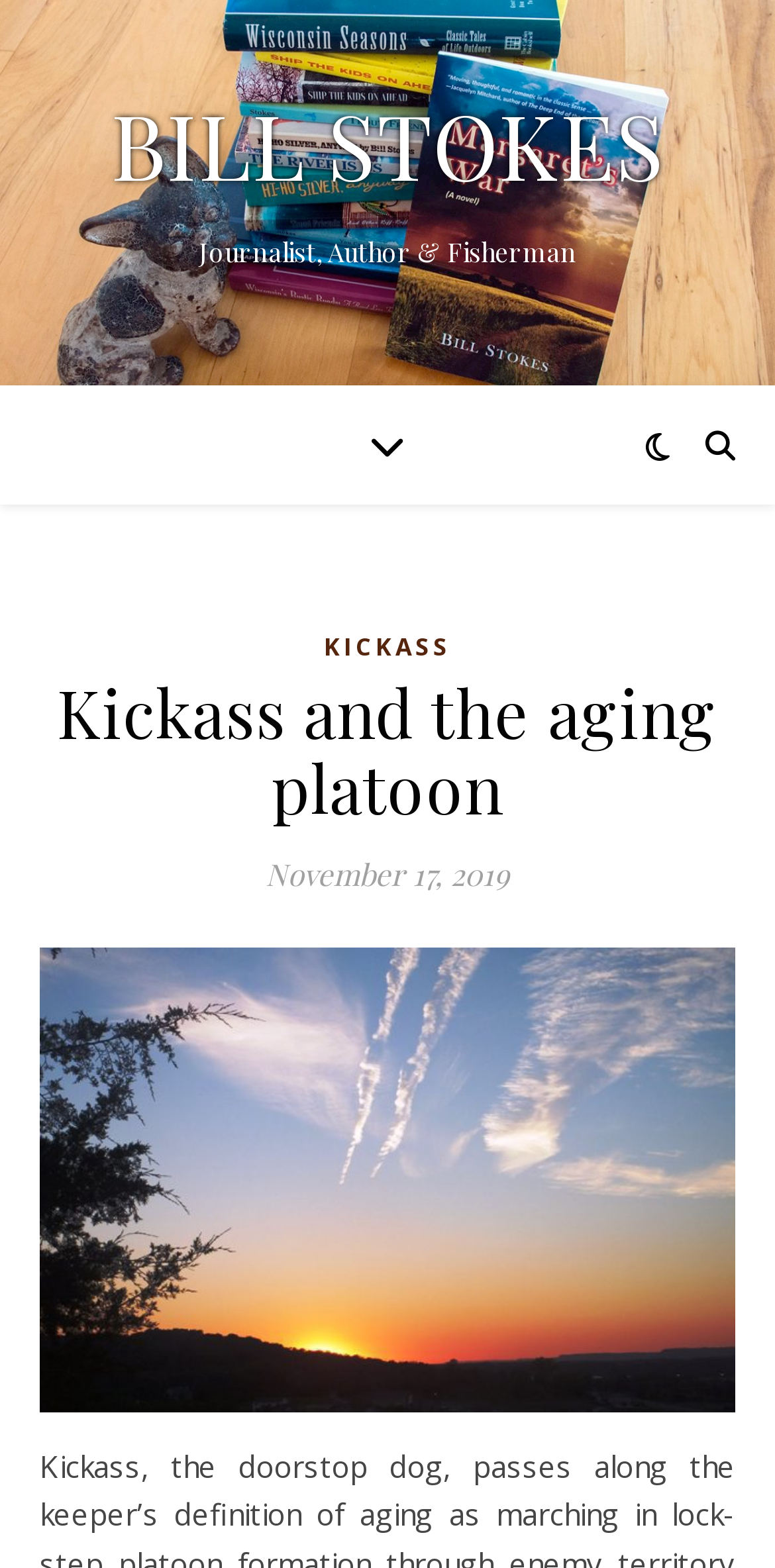When was the article published?
Refer to the screenshot and answer in one word or phrase.

November 17, 2019